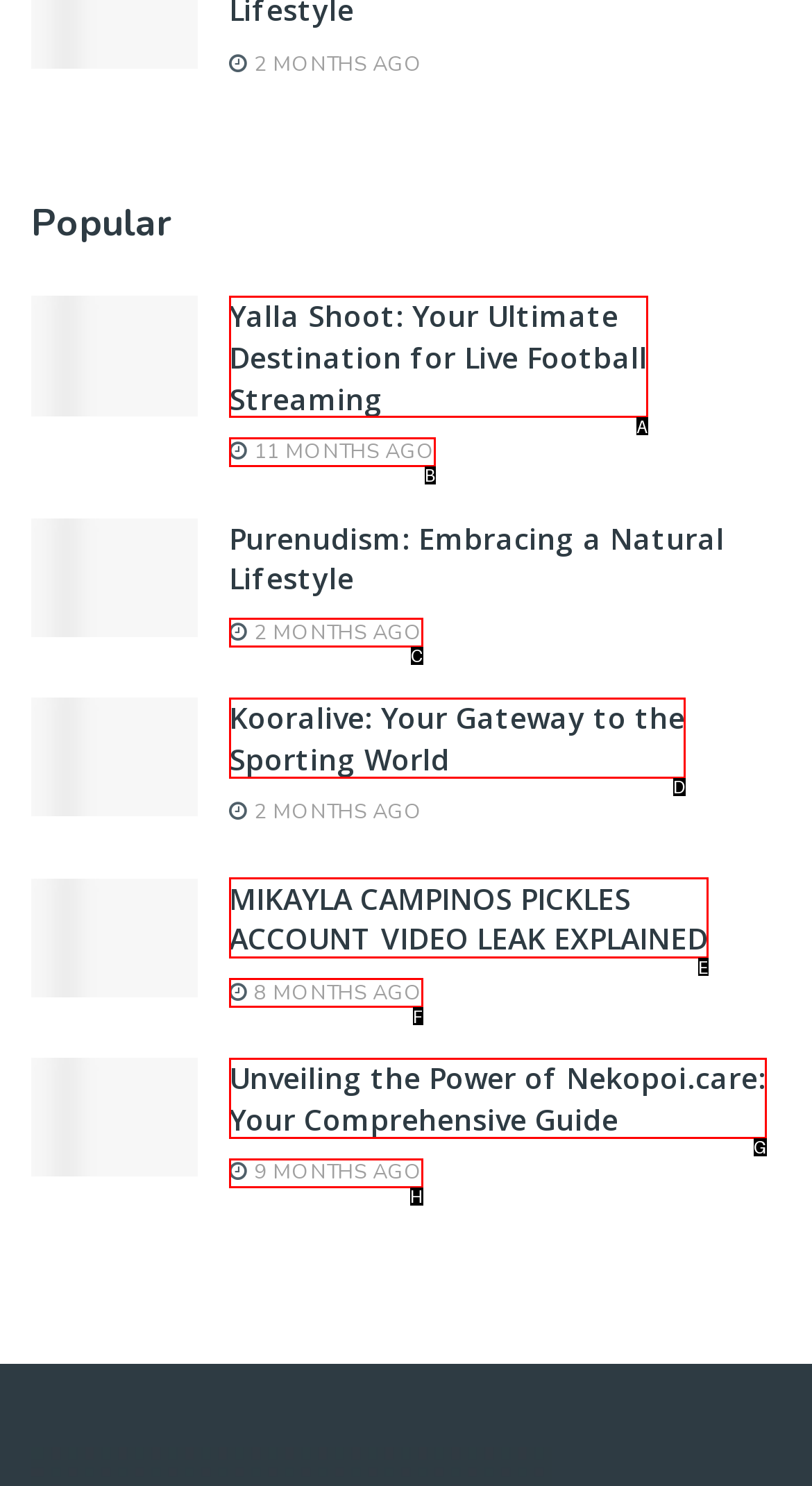Identify the HTML element that best matches the description: 2 months ago. Provide your answer by selecting the corresponding letter from the given options.

C